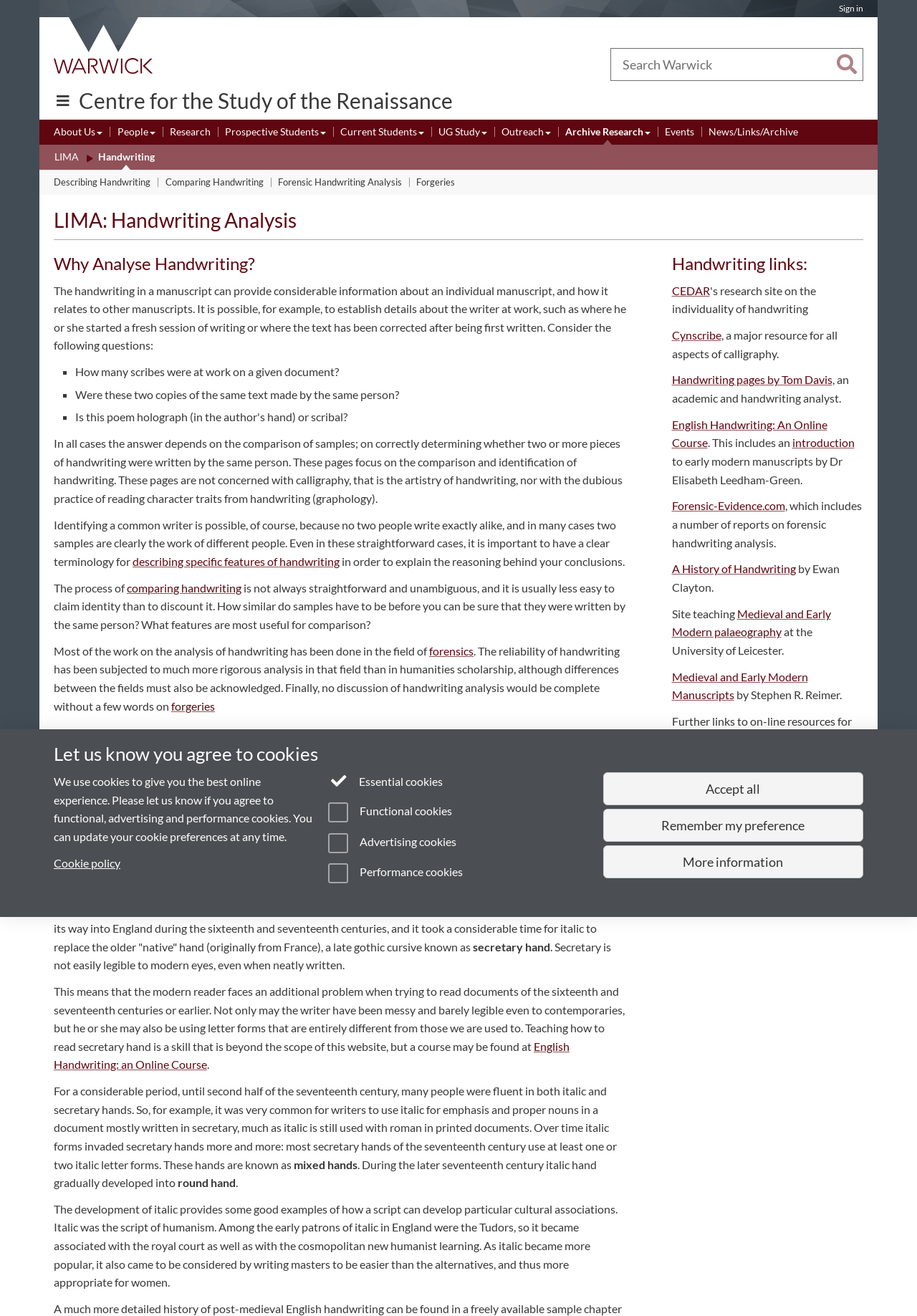What is the name of the hand that gradually developed from italic hand during the later seventeenth century?
Please use the image to deliver a detailed and complete answer.

The question asks for the name of the hand that gradually developed from italic hand during the later seventeenth century. By reading the content of the webpage, we can find that the hand is called 'round hand'.